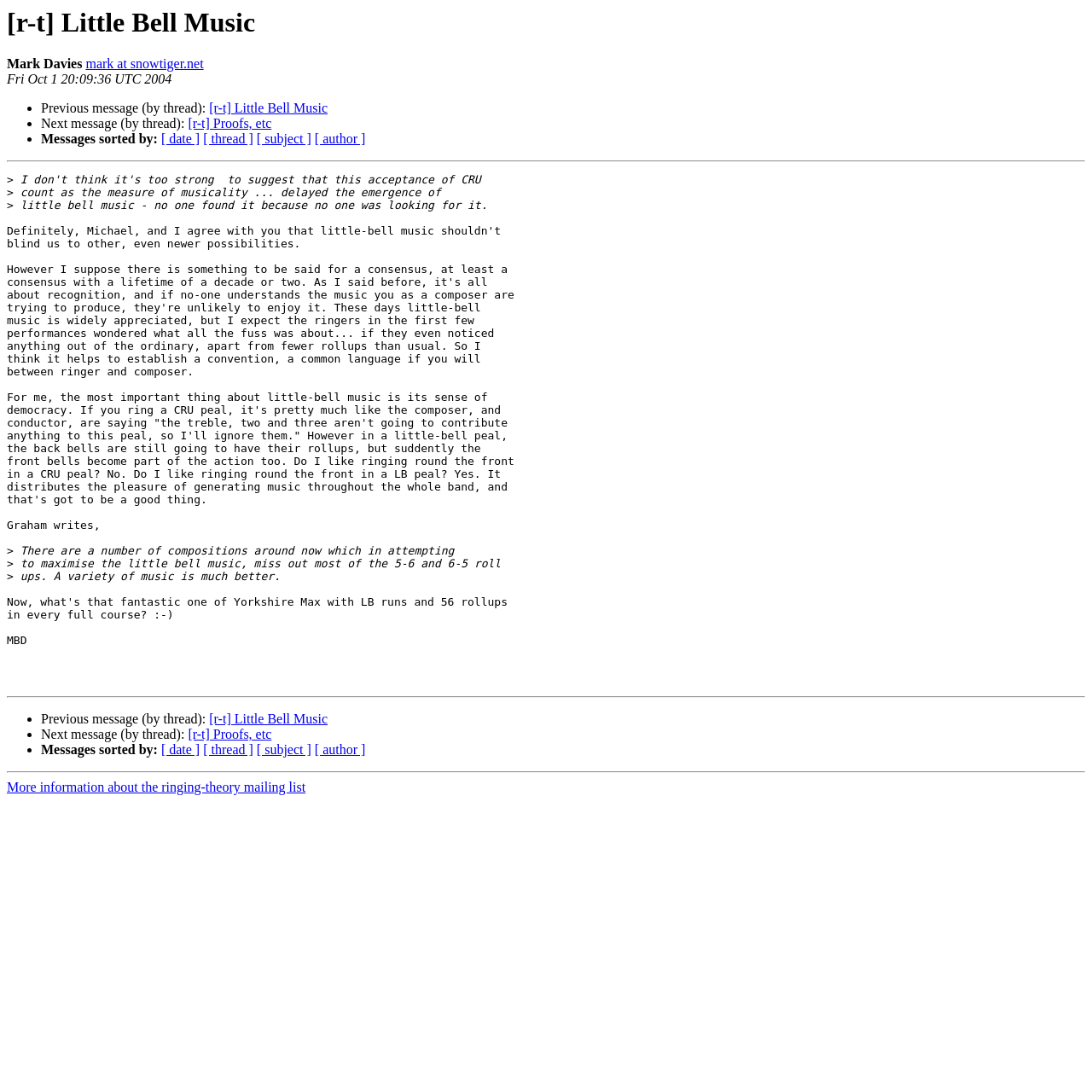What is the orientation of the separator at the bottom of the webpage?
Give a detailed response to the question by analyzing the screenshot.

The orientation of the separator at the bottom of the webpage can be determined by looking at the separator element, which has an orientation of 'horizontal'.